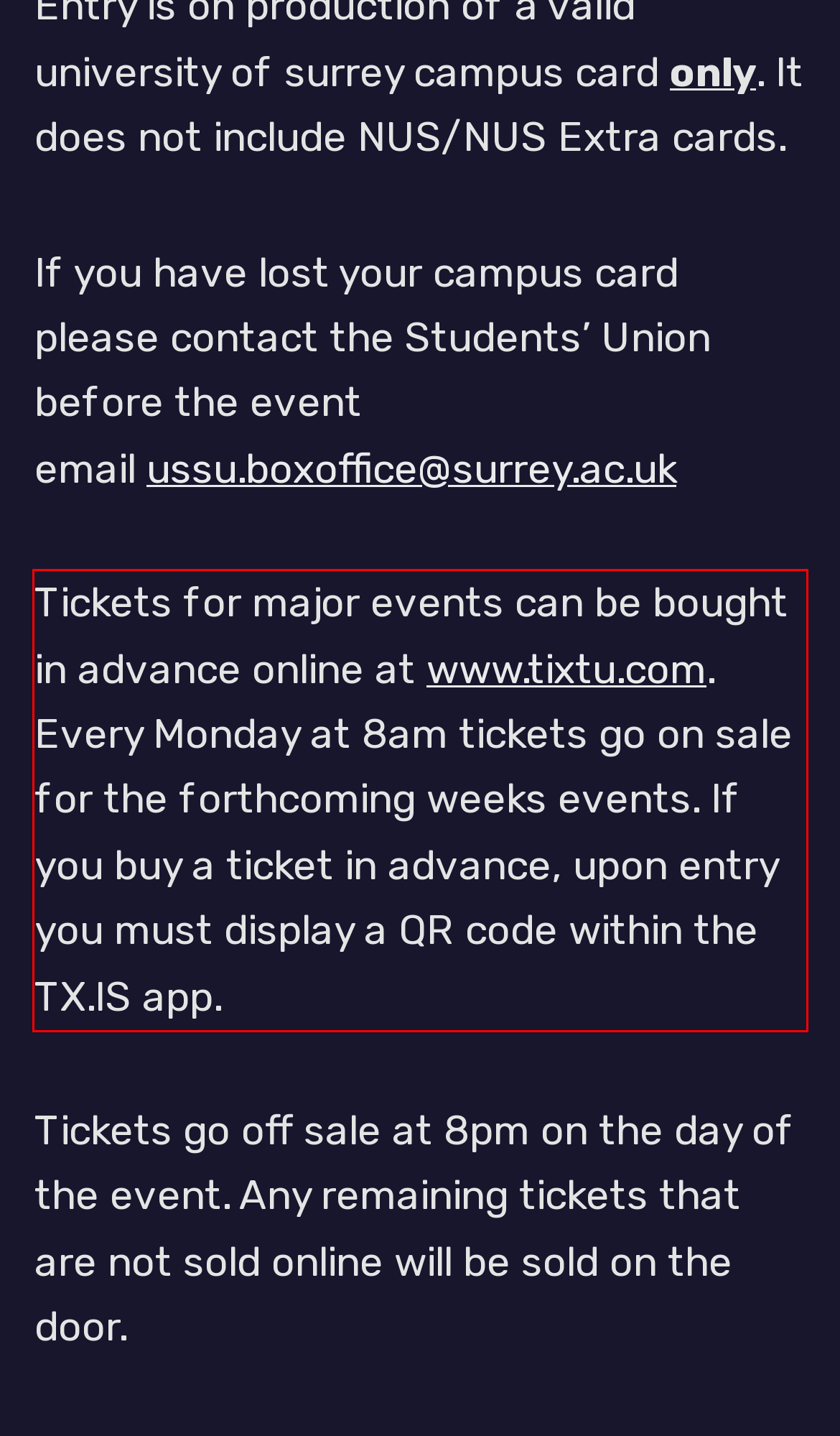Please examine the webpage screenshot containing a red bounding box and use OCR to recognize and output the text inside the red bounding box.

Tickets for major events can be bought in advance online at www.tixtu.com. Every Monday at 8am tickets go on sale for the forthcoming weeks events. If you buy a ticket in advance, upon entry you must display a QR code within the TX.IS app.